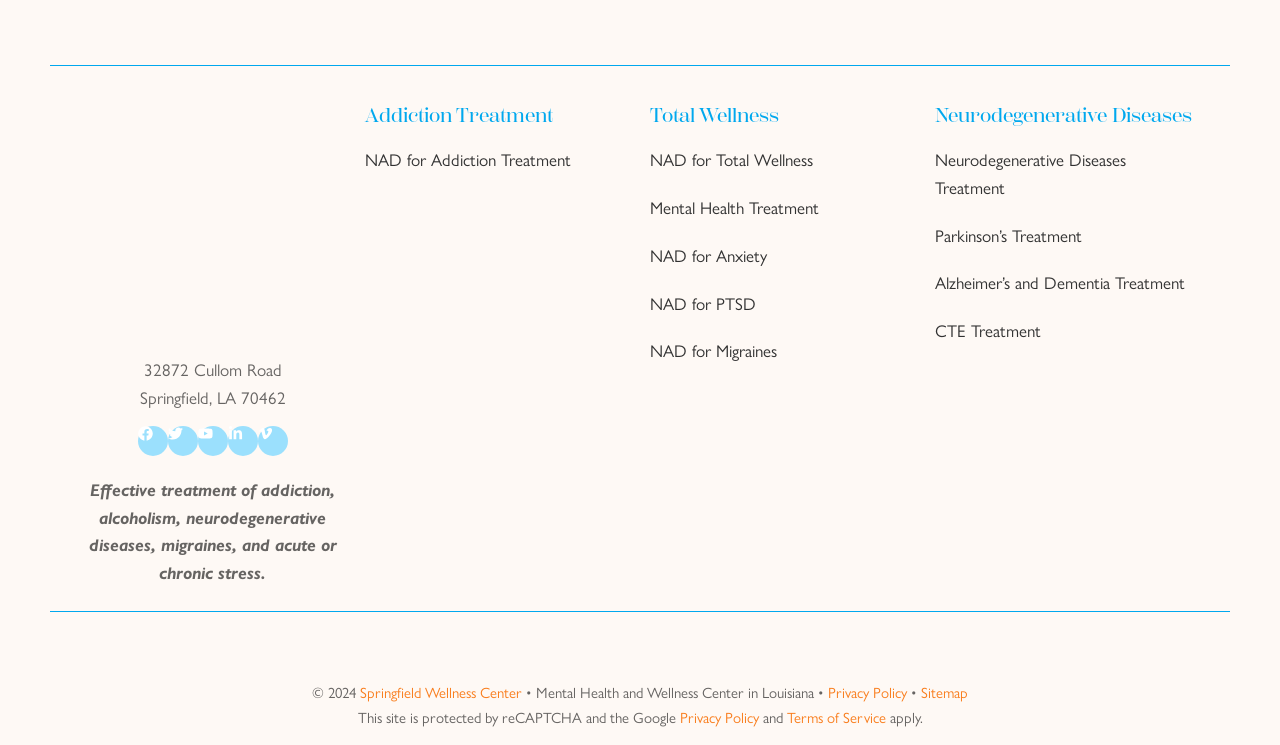Please find the bounding box for the UI component described as follows: "Neurodegenerative Diseases Treatment".

[0.73, 0.197, 0.934, 0.27]